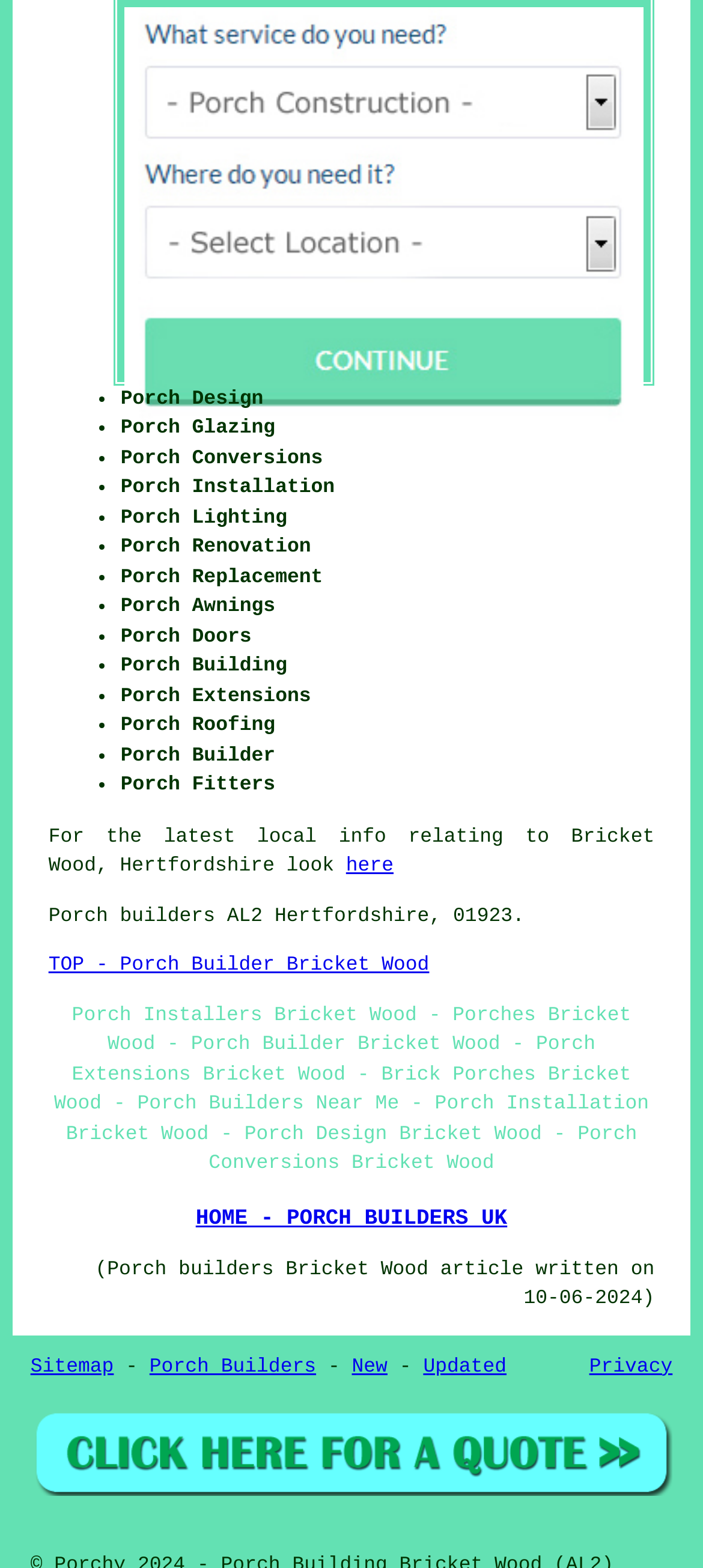Please provide a short answer using a single word or phrase for the question:
What is the main topic of this webpage?

Porch Building Services